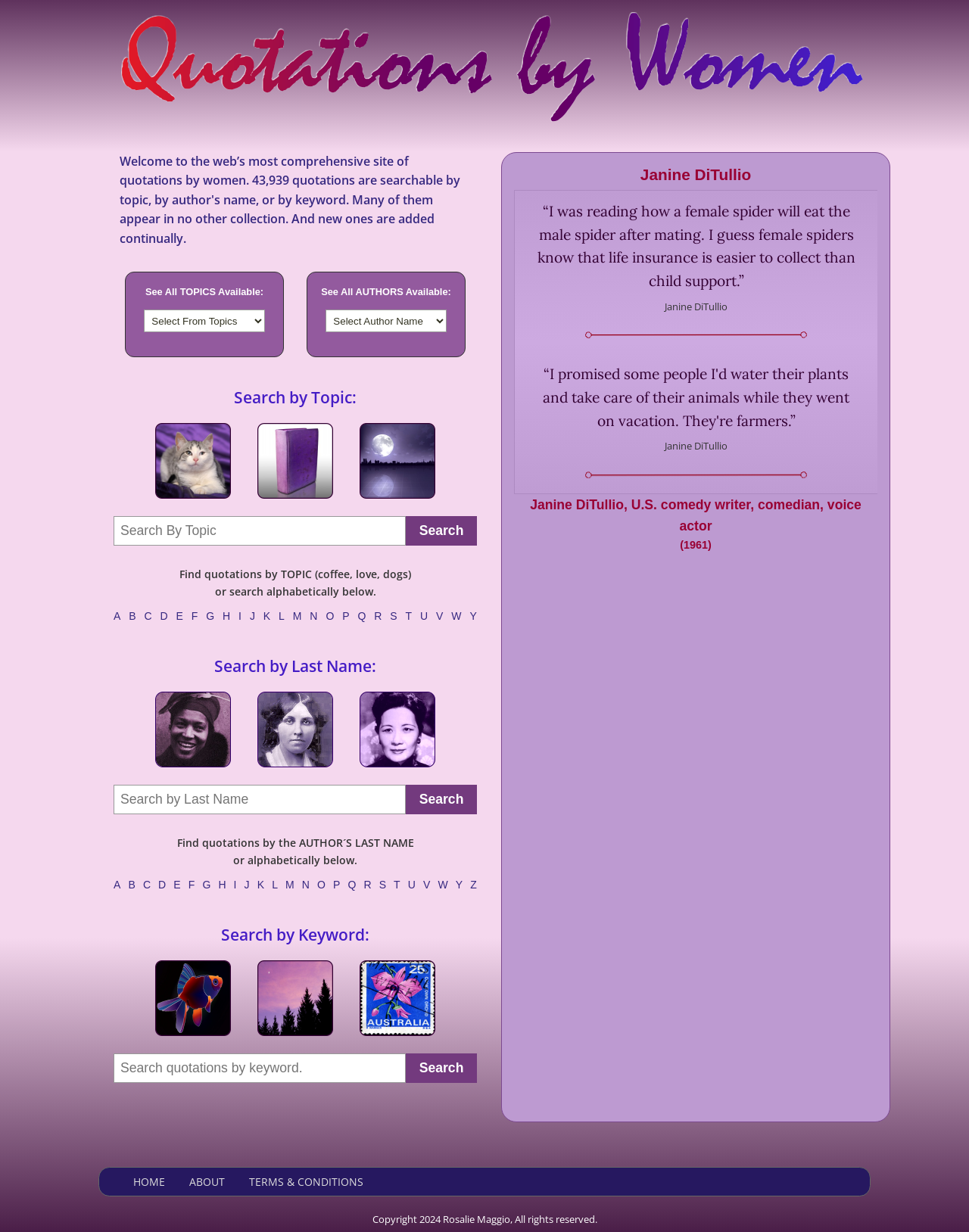How many quotations are available on this website?
Can you give a detailed and elaborate answer to the question?

The heading on the webpage states that there are 43,939 quotations available, which can be searched by topic, author's name, or keyword.